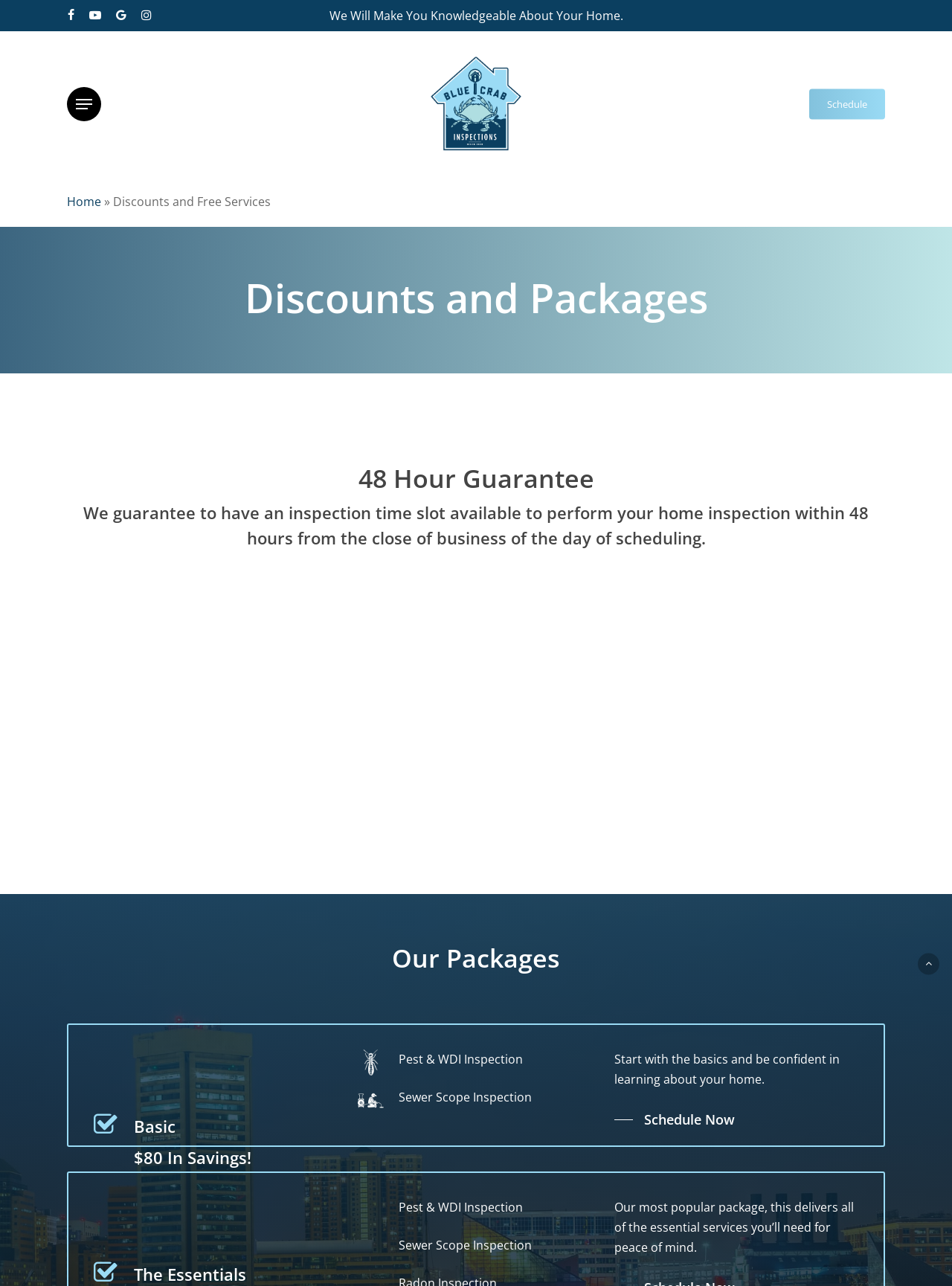What is the guarantee offered by the company?
Look at the image and respond with a single word or a short phrase.

48 Hour Guarantee